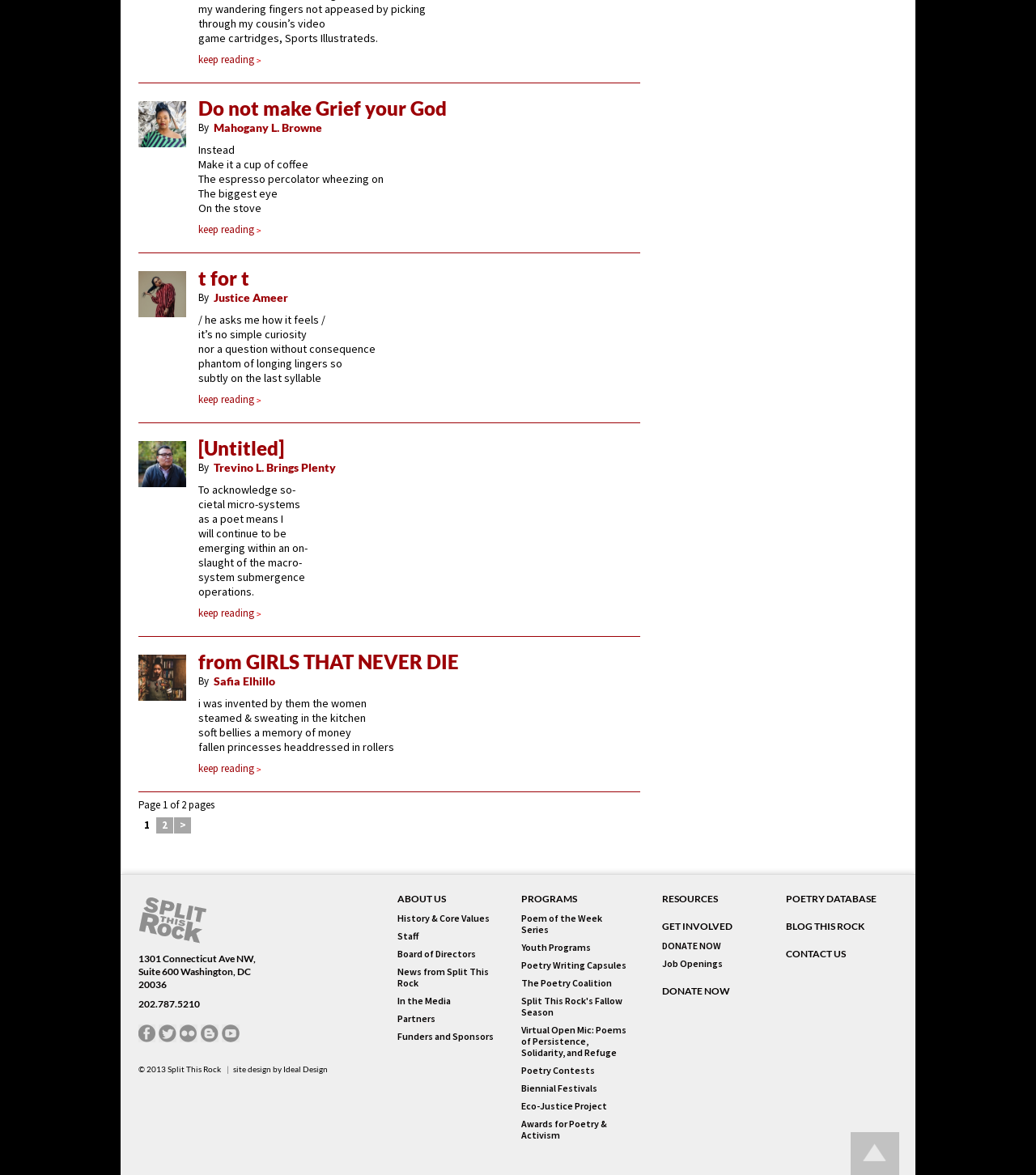Please pinpoint the bounding box coordinates for the region I should click to adhere to this instruction: "go to home page".

None